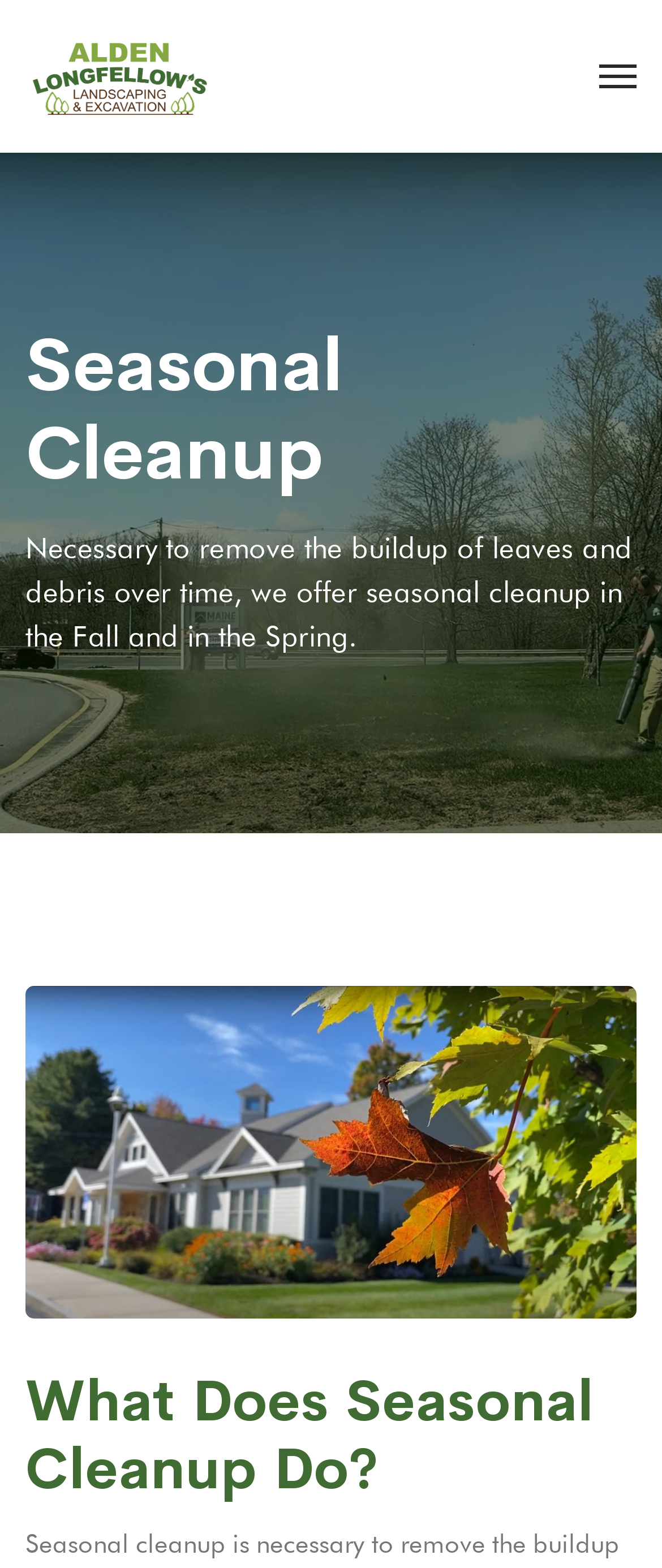Locate the bounding box of the UI element based on this description: "title="My WordPress"". Provide four float numbers between 0 and 1 as [left, top, right, bottom].

[0.038, 0.016, 0.322, 0.081]